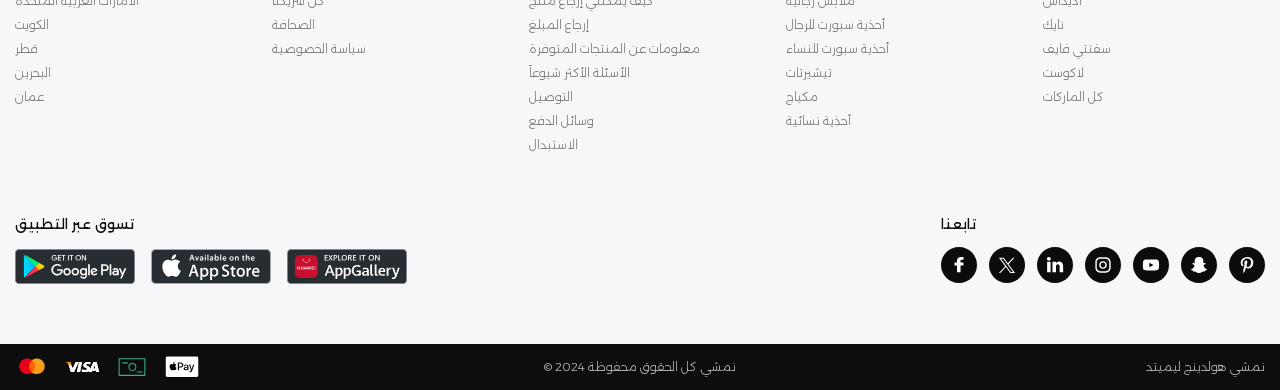Please determine the bounding box coordinates of the area that needs to be clicked to complete this task: 'Click on Kuwait link'. The coordinates must be four float numbers between 0 and 1, formatted as [left, top, right, bottom].

[0.012, 0.043, 0.038, 0.081]